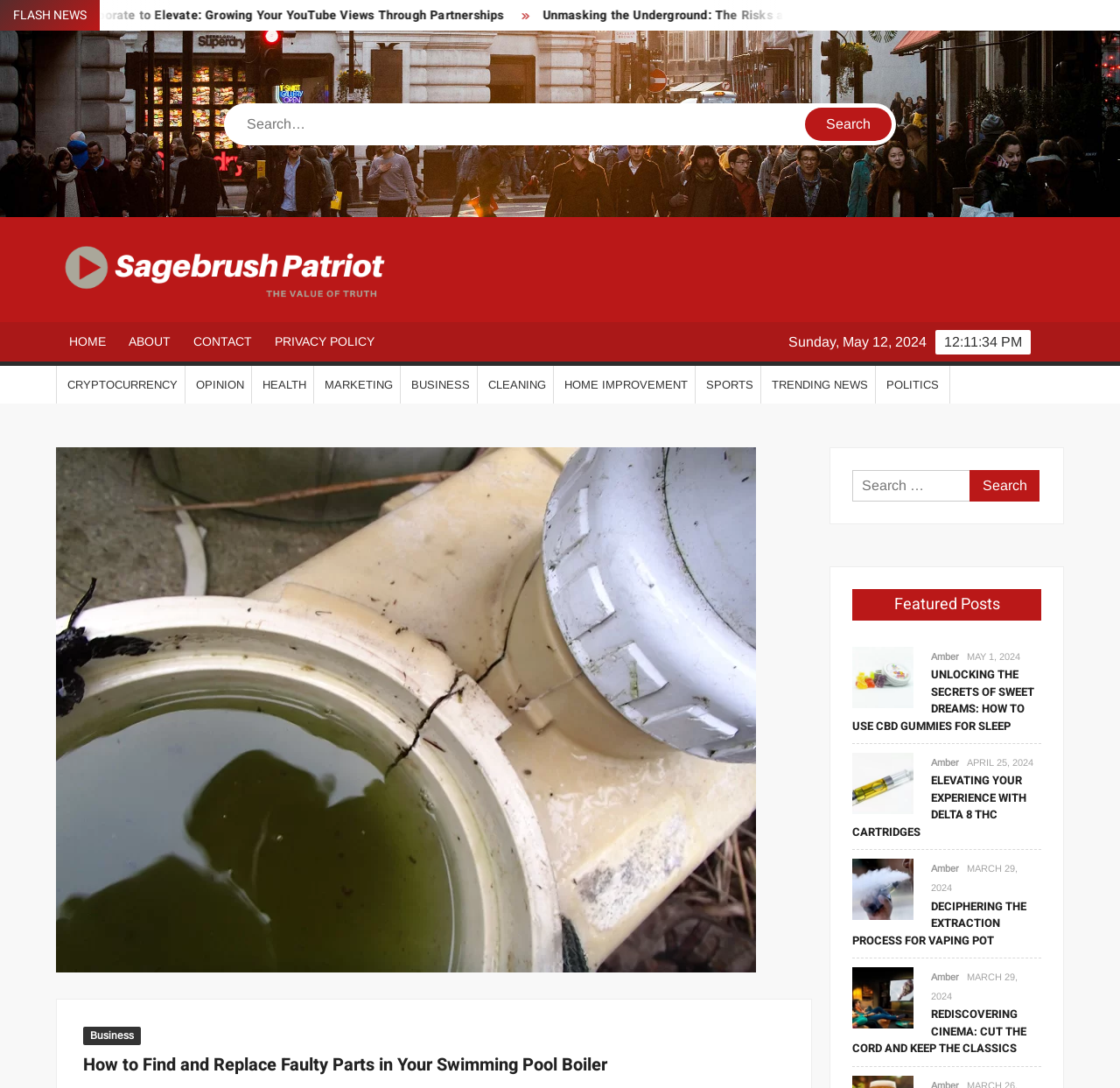What is the date of the latest article?
Respond with a short answer, either a single word or a phrase, based on the image.

May 12, 2024